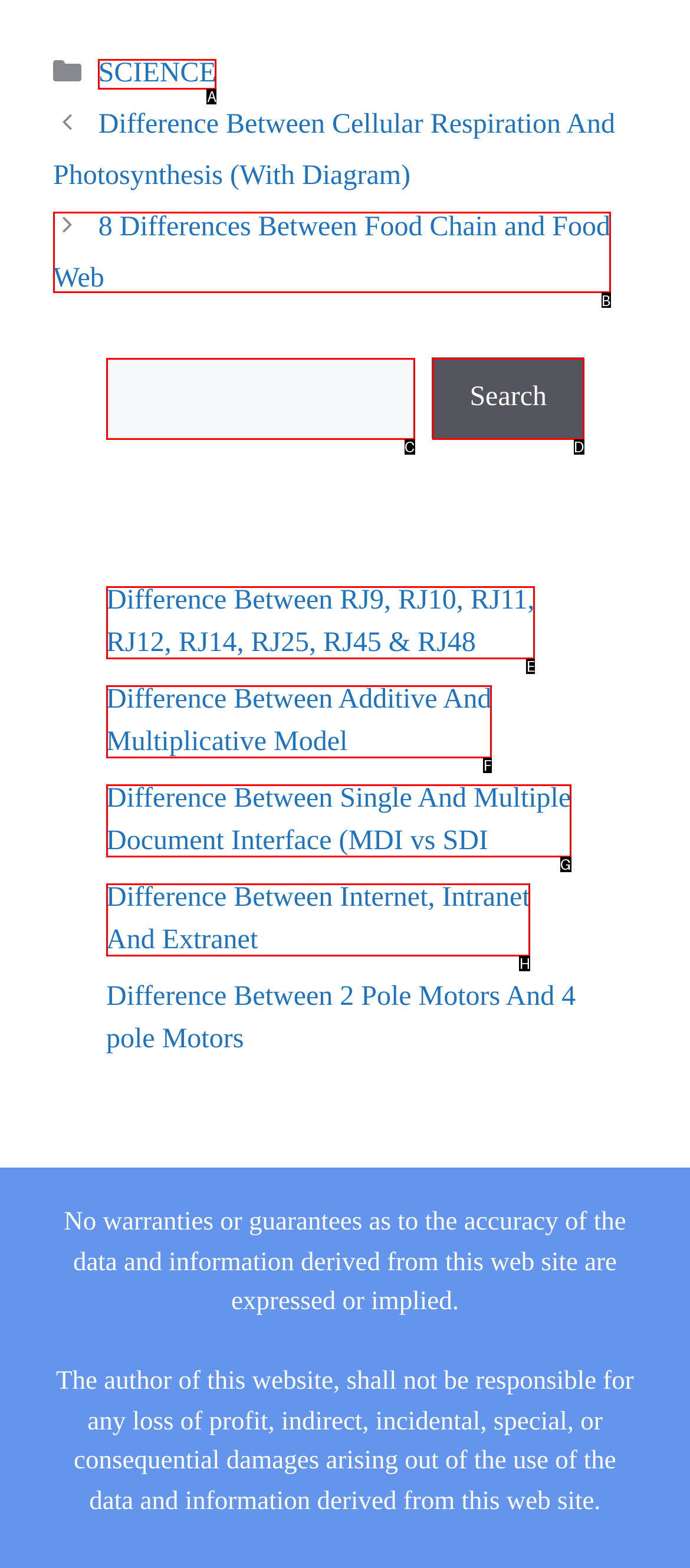From the options presented, which lettered element matches this description: SCIENCE
Reply solely with the letter of the matching option.

A